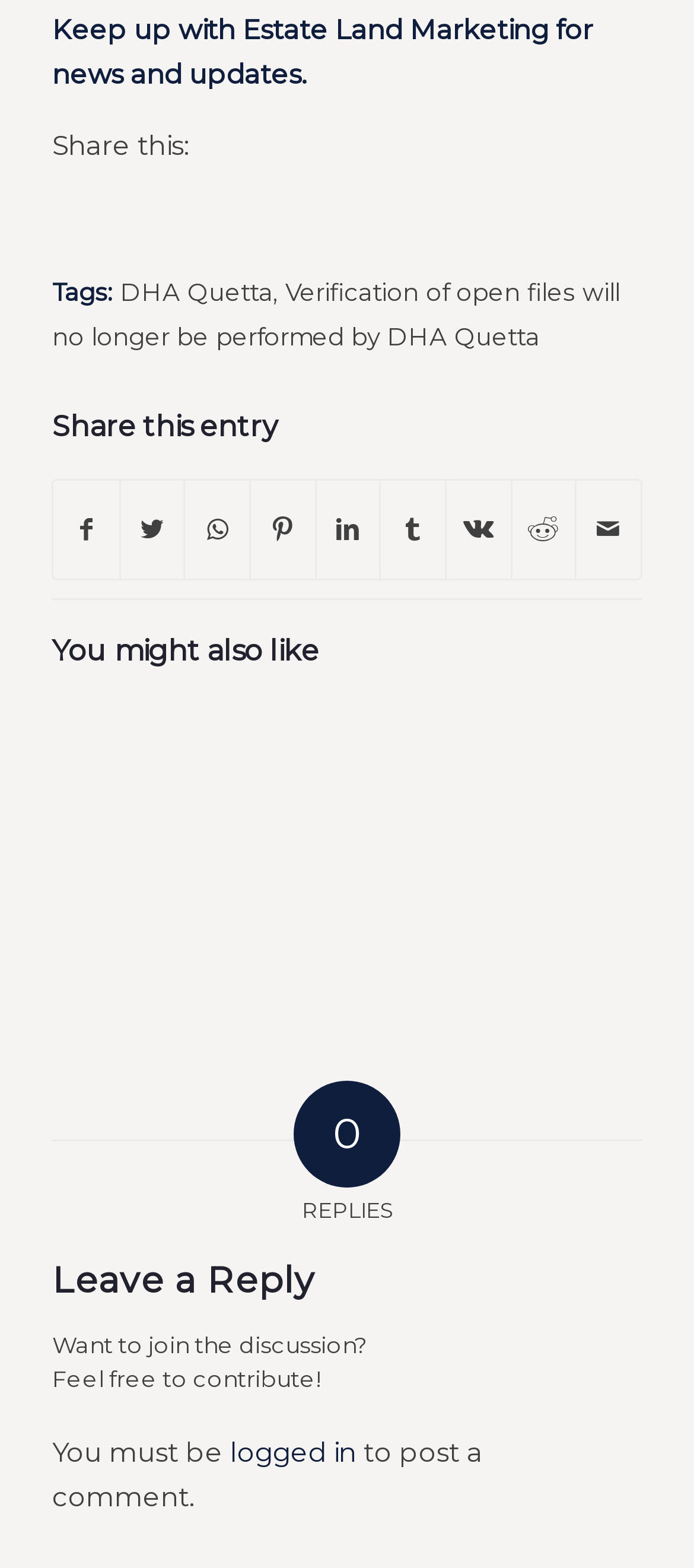Please reply with a single word or brief phrase to the question: 
How many related articles are listed?

2